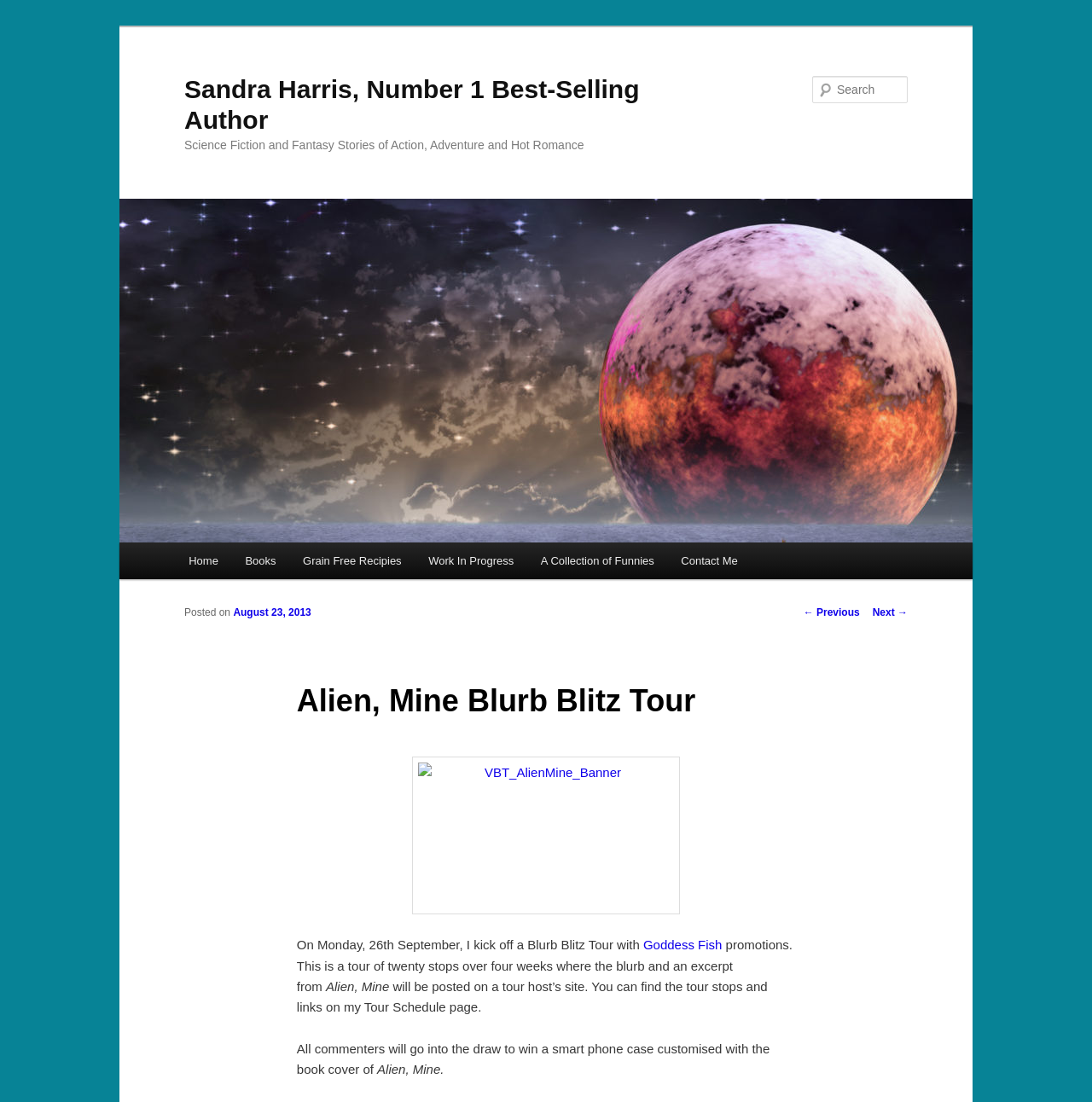Bounding box coordinates are to be given in the format (top-left x, top-left y, bottom-right x, bottom-right y). All values must be floating point numbers between 0 and 1. Provide the bounding box coordinate for the UI element described as: parent_node: Search name="s" placeholder="Search"

[0.744, 0.069, 0.831, 0.094]